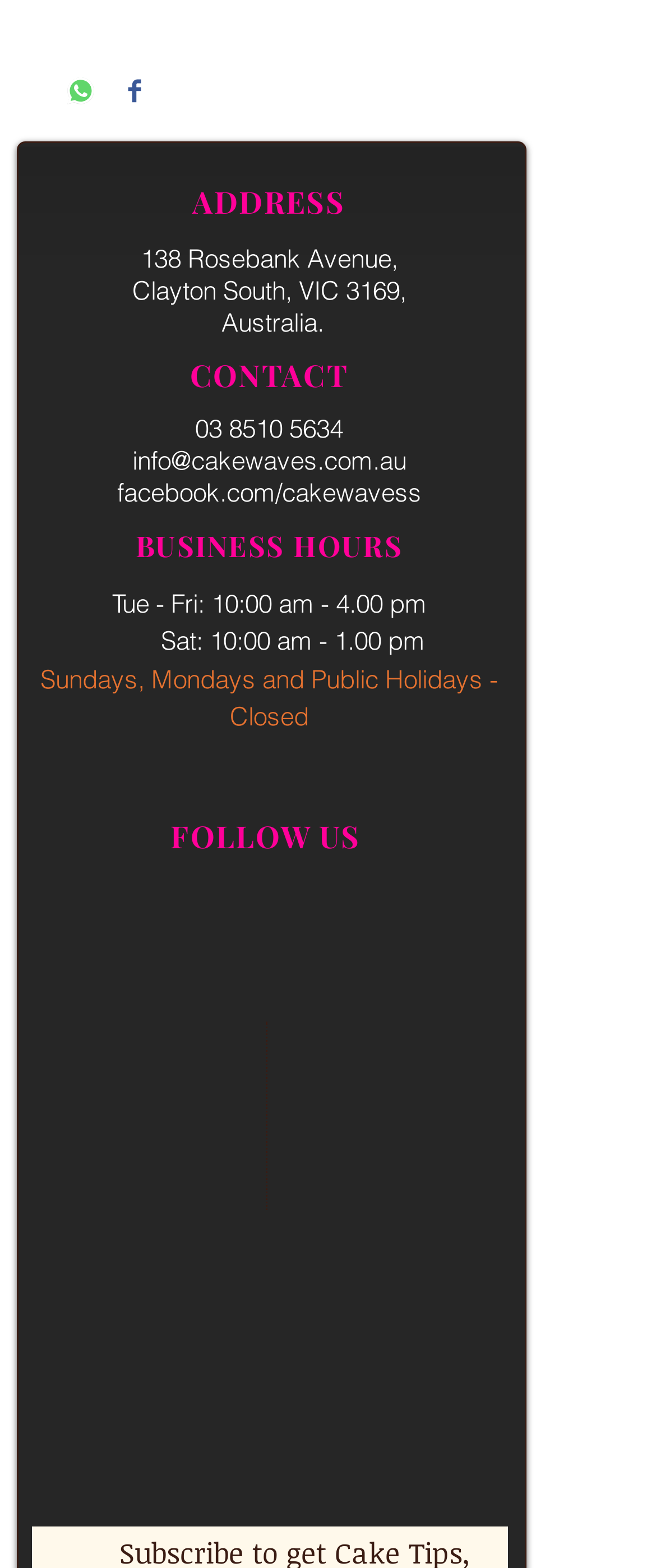Please identify the bounding box coordinates of the element on the webpage that should be clicked to follow this instruction: "Check business hours". The bounding box coordinates should be given as four float numbers between 0 and 1, formatted as [left, top, right, bottom].

[0.171, 0.374, 0.65, 0.395]